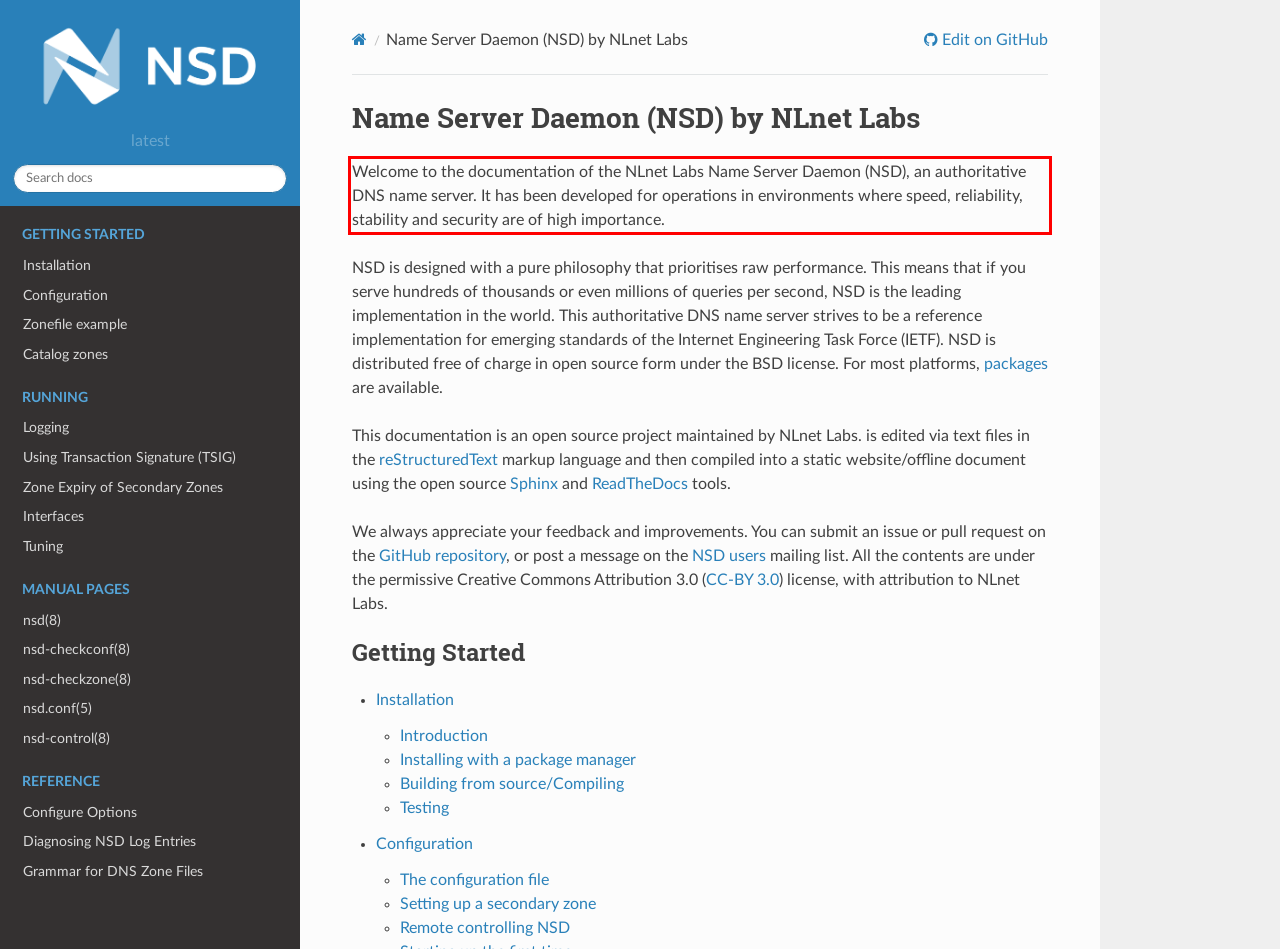Look at the webpage screenshot and recognize the text inside the red bounding box.

Welcome to the documentation of the NLnet Labs Name Server Daemon (NSD), an authoritative DNS name server. It has been developed for operations in environments where speed, reliability, stability and security are of high importance.